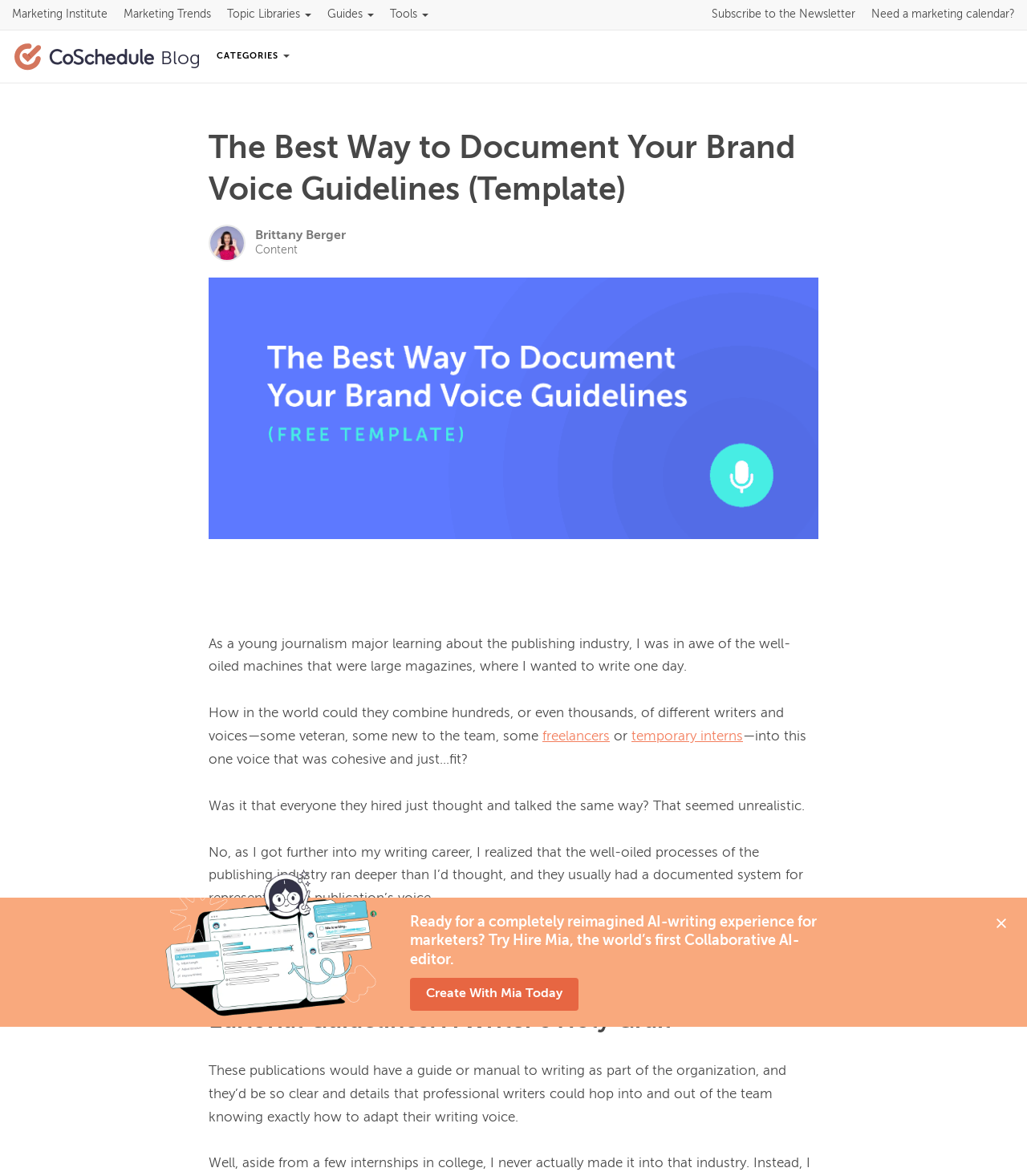Provide a one-word or short-phrase answer to the question:
Who is the author of the article?

Brittany Berger